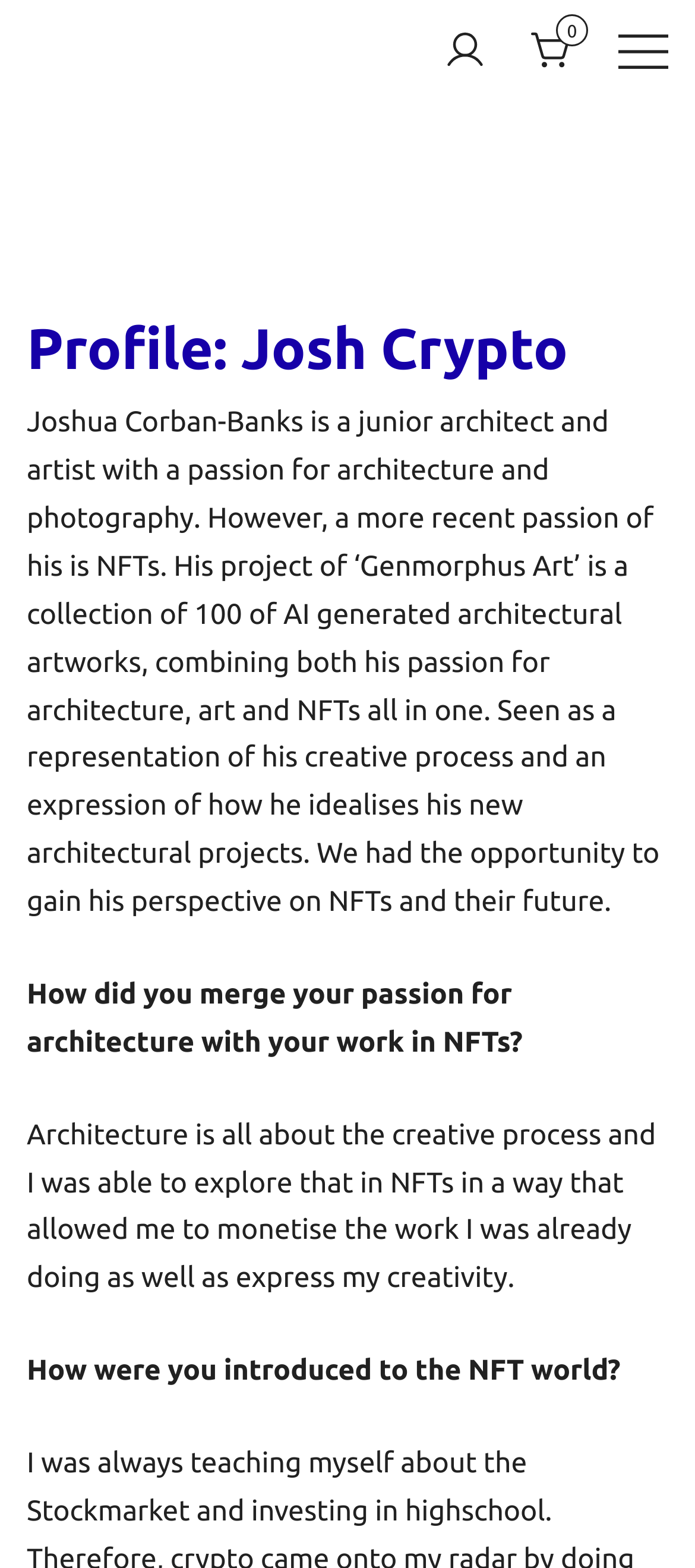Please locate and generate the primary heading on this webpage.

Profile: Josh Crypto